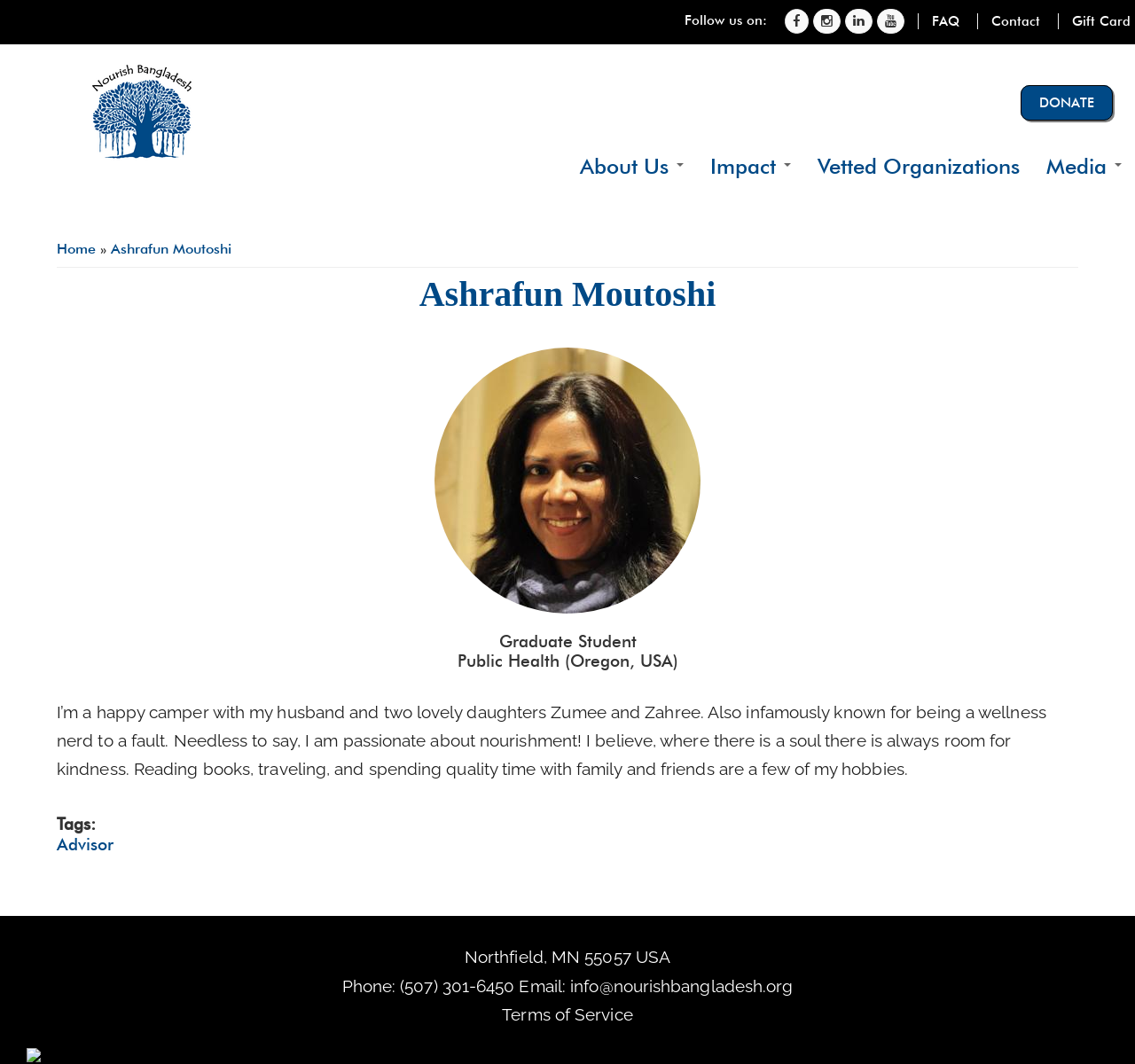Find the bounding box coordinates for the area that must be clicked to perform this action: "Donate to Nourish Bangladesh ORG".

[0.899, 0.08, 0.98, 0.113]